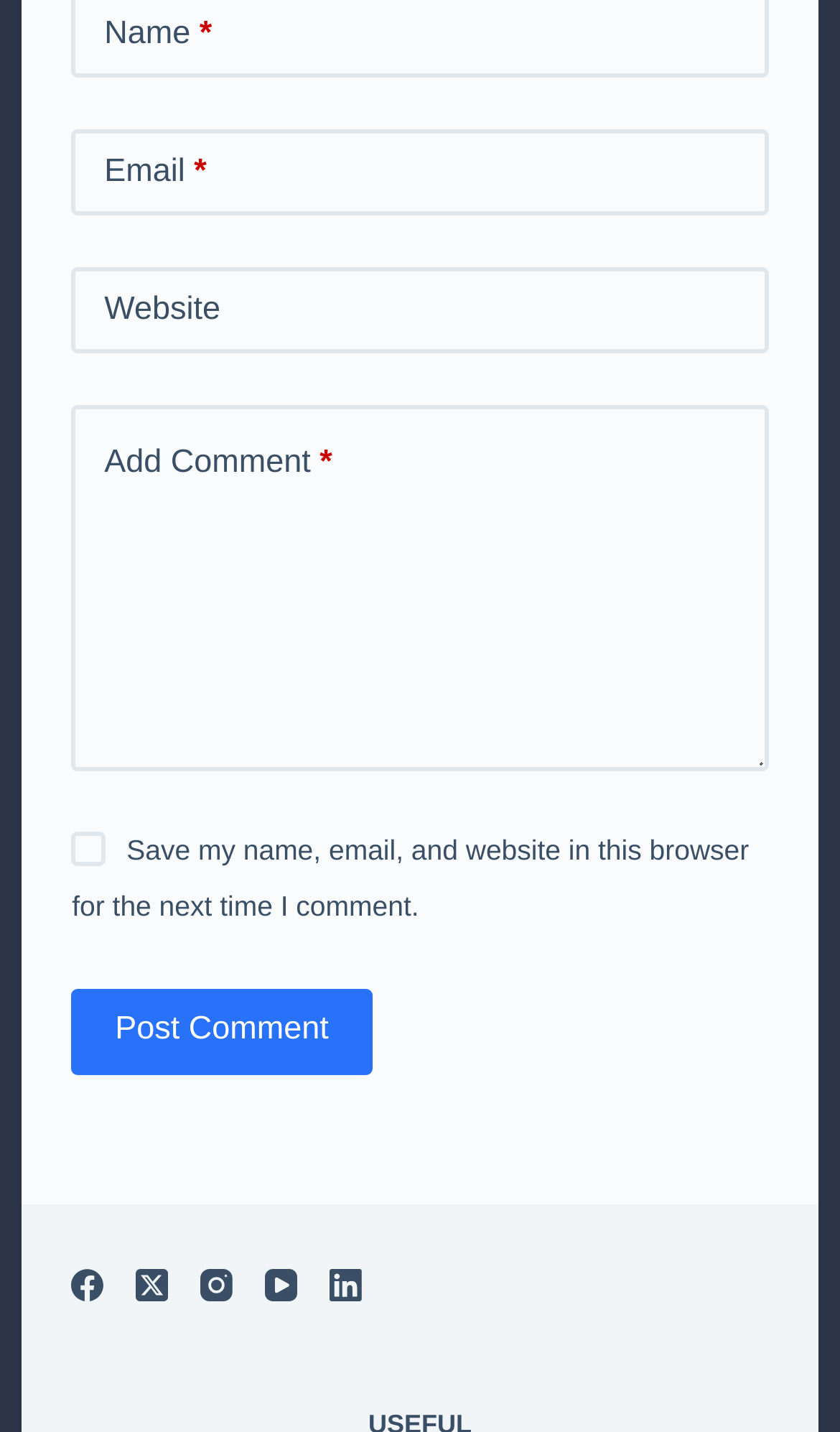Provide the bounding box coordinates for the area that should be clicked to complete the instruction: "Add a website".

[0.086, 0.187, 0.914, 0.247]